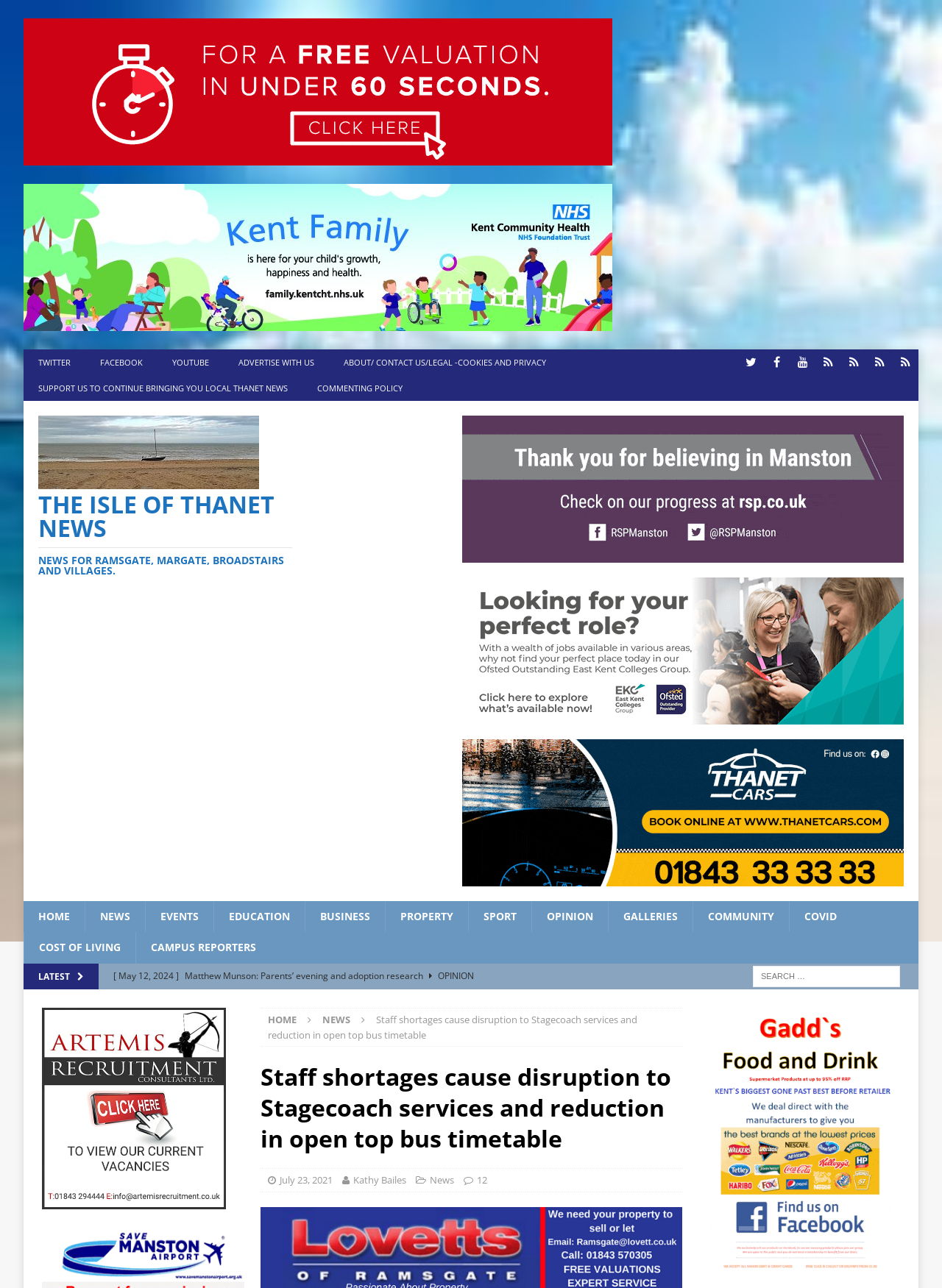What type of content is available on this website?
Can you provide an in-depth and detailed response to the question?

I determined the answer by examining the navigation menu at the top of the webpage, which lists various categories such as 'News', 'Events', 'Education', 'Business', and more. This suggests that the website provides a range of content related to these topics.